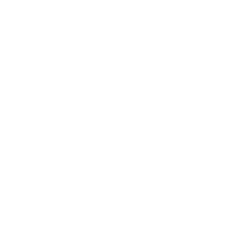Please provide a one-word or short phrase answer to the question:
What is the original price of the product?

$40.00